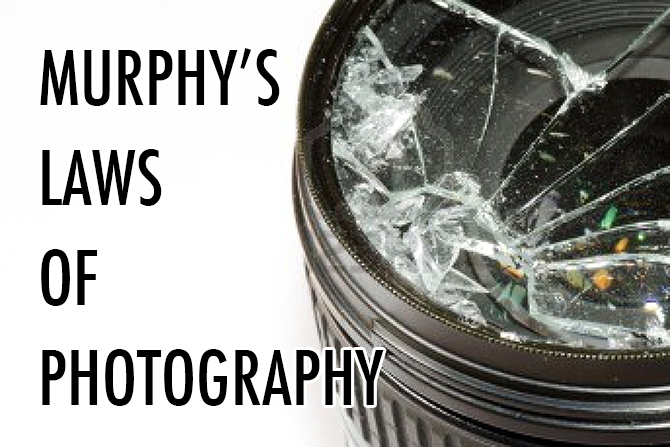Refer to the image and offer a detailed explanation in response to the question: What is the title of the concept explored in the article?

The prominent text 'MURPHY'S LAWS OF PHOTOGRAPHY' boldly emphasizes this overarching theme, inviting readers to engage with the concept of how unforeseen circumstances often disrupt our best efforts.